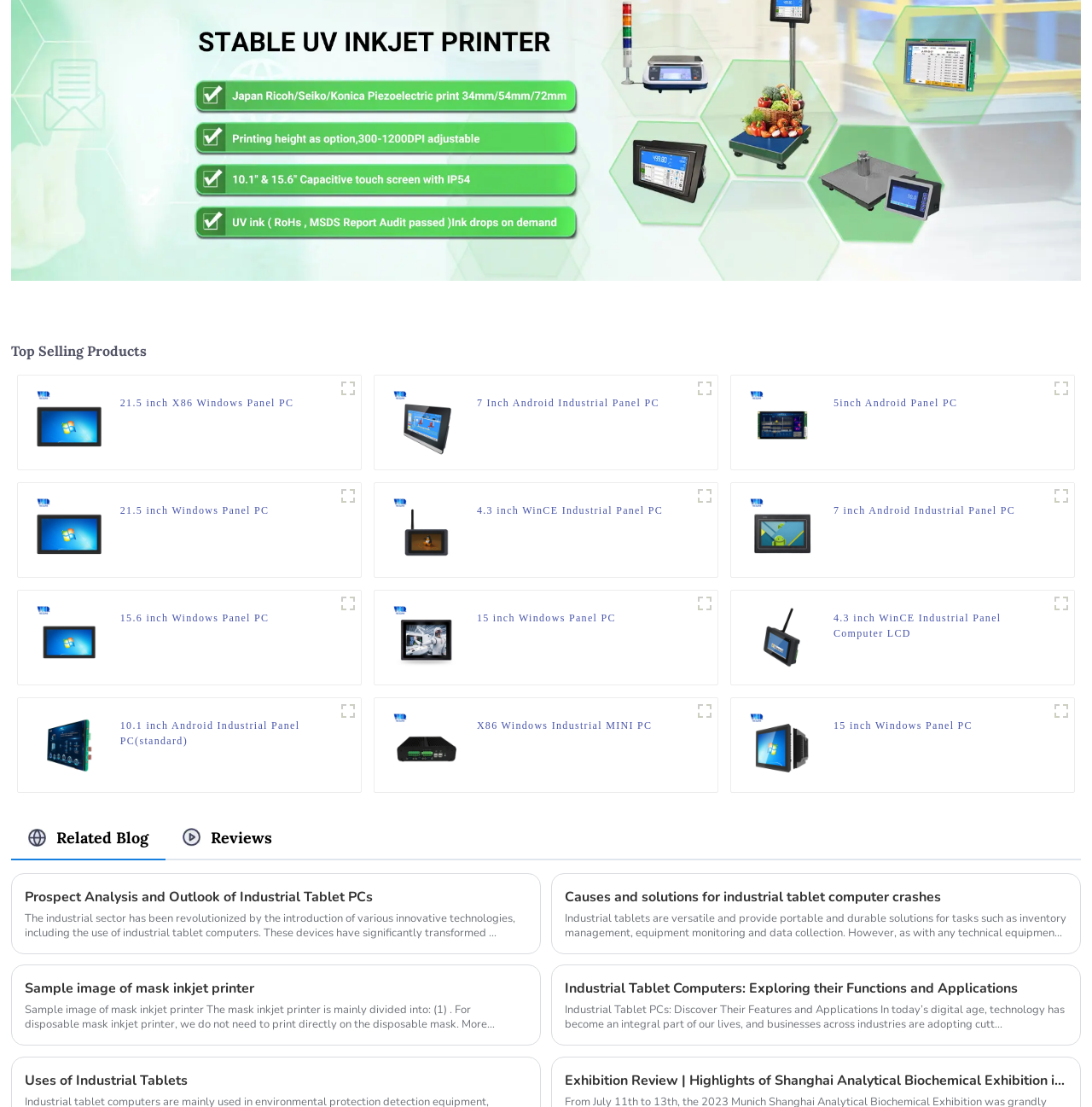Please predict the bounding box coordinates (top-left x, top-left y, bottom-right x, bottom-right y) for the UI element in the screenshot that fits the description: A WordPress Commenter

None